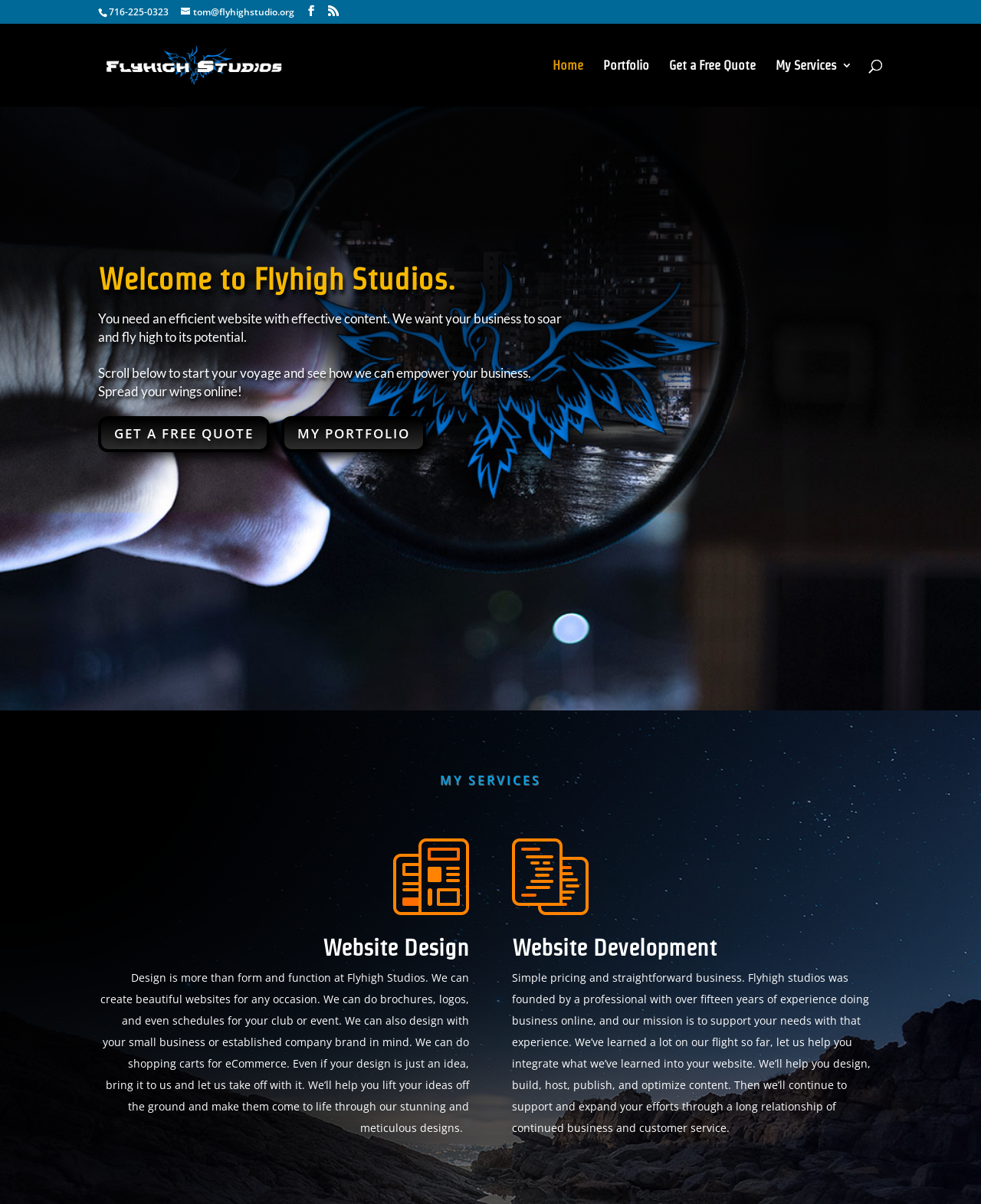Please find the bounding box for the following UI element description. Provide the coordinates in (top-left x, top-left y, bottom-right x, bottom-right y) format, with values between 0 and 1: Partner with Us

None